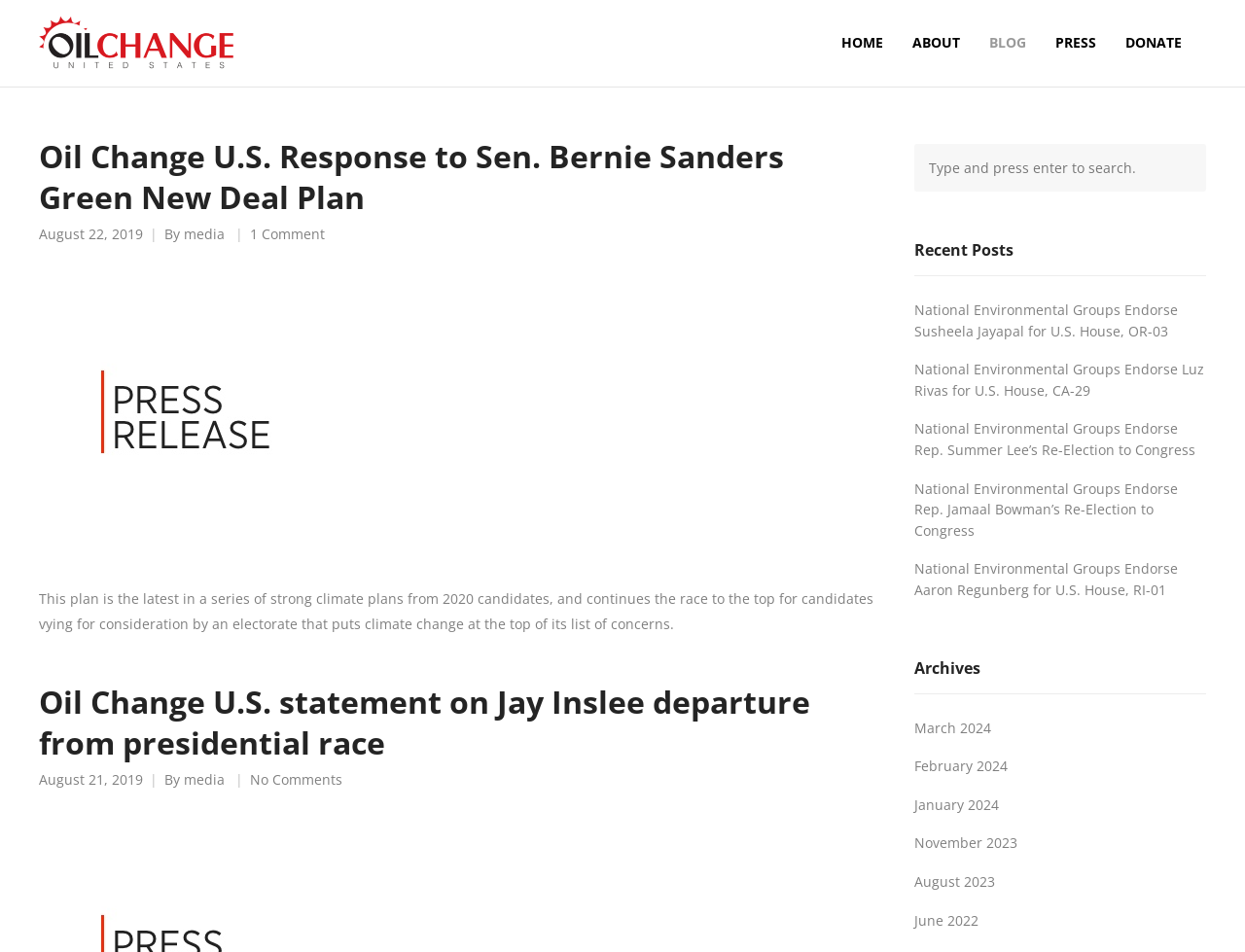Please specify the bounding box coordinates for the clickable region that will help you carry out the instruction: "Check archives for March 2024".

[0.734, 0.754, 0.796, 0.774]